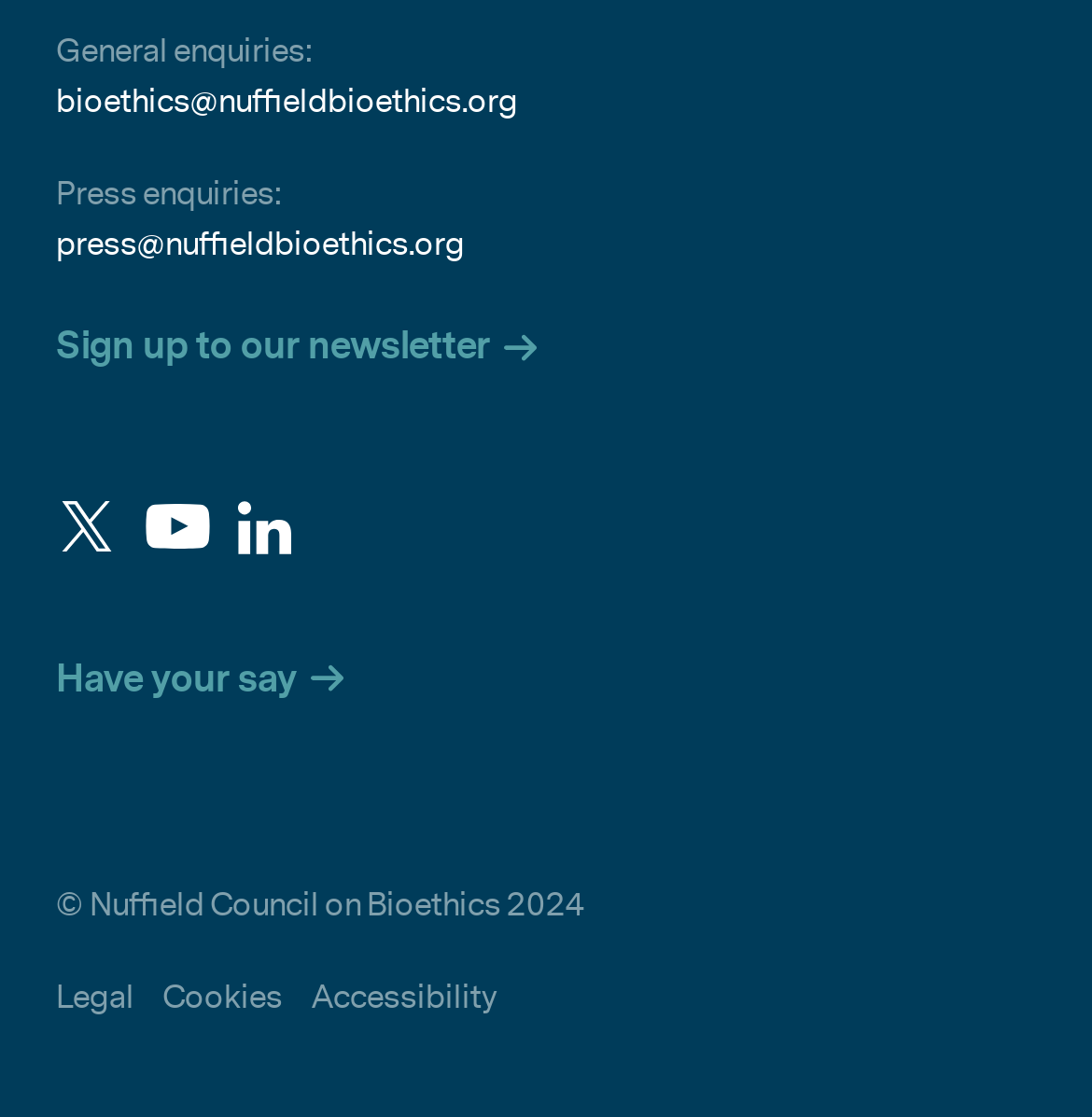Given the element description Have your say, specify the bounding box coordinates of the corresponding UI element in the format (top-left x, top-left y, bottom-right x, bottom-right y). All values must be between 0 and 1.

[0.051, 0.583, 0.315, 0.632]